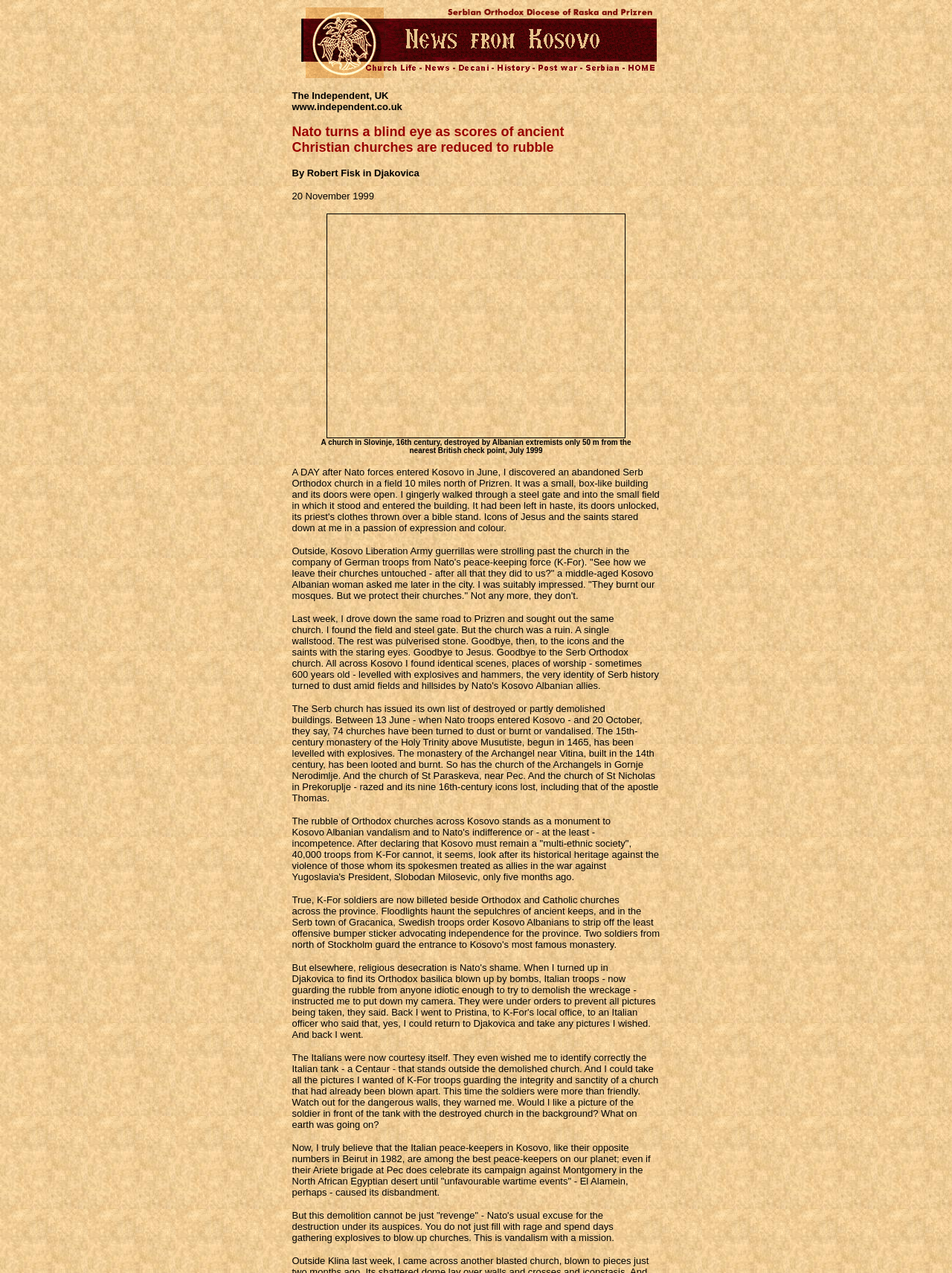What is the description of the image?
Refer to the image and provide a thorough answer to the question.

I determined the answer by looking at the image element with the description 'Destroyed Serb Orthodox church in Kosovo' which indicates the content of the image.